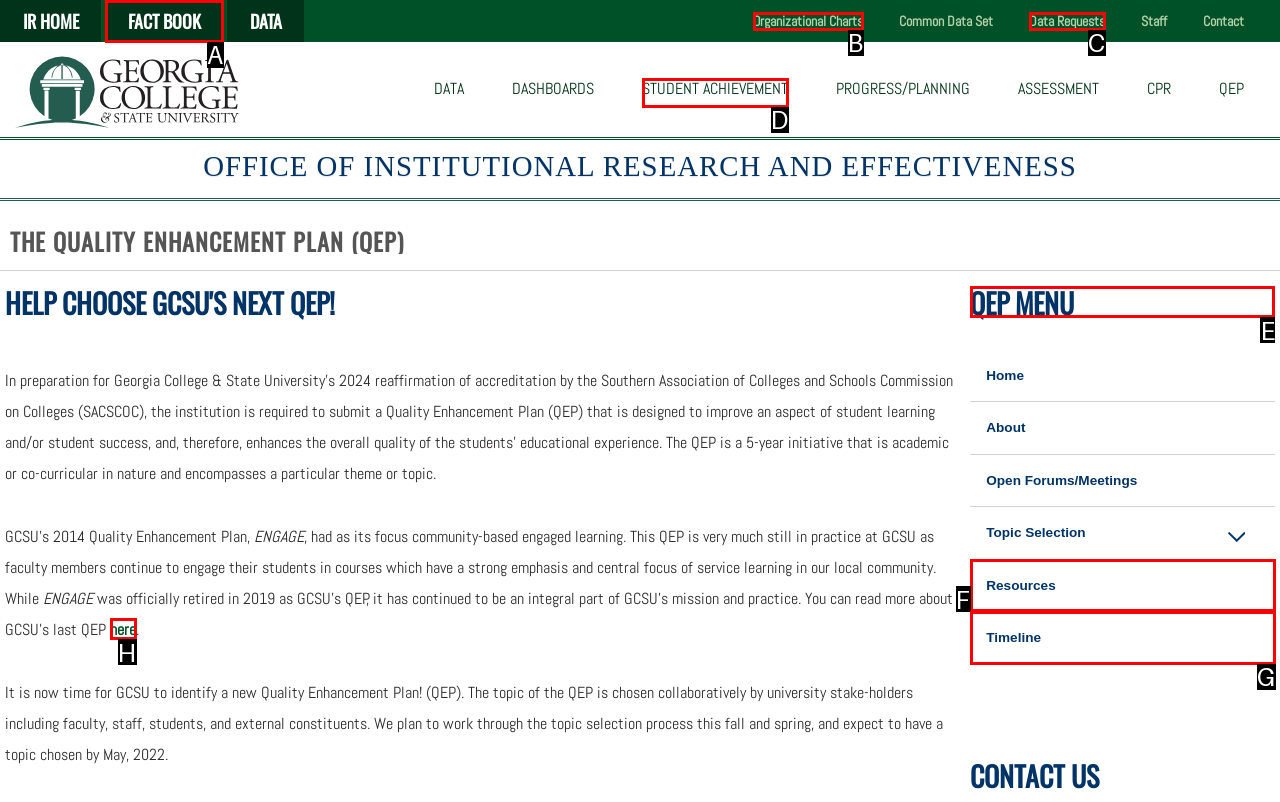Determine which HTML element should be clicked for this task: Learn about the AJCU Faith, Justice & Reconciliation Assembly
Provide the option's letter from the available choices.

None